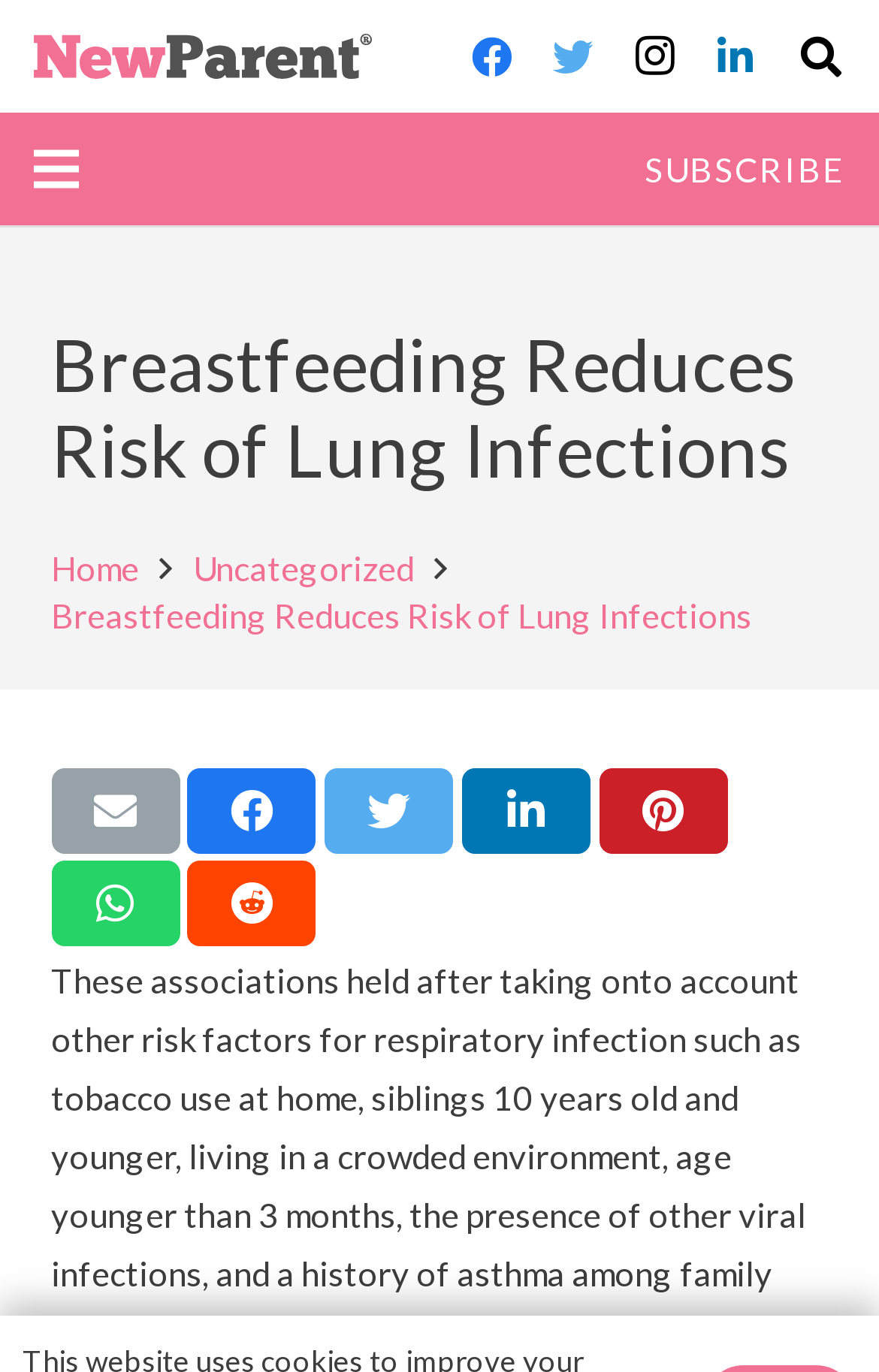Based on the element description aria-label="Tweet this" title="Tweet this", identify the bounding box coordinates for the UI element. The coordinates should be in the format (top-left x, top-left y, bottom-right x, bottom-right y) and within the 0 to 1 range.

[0.369, 0.559, 0.516, 0.622]